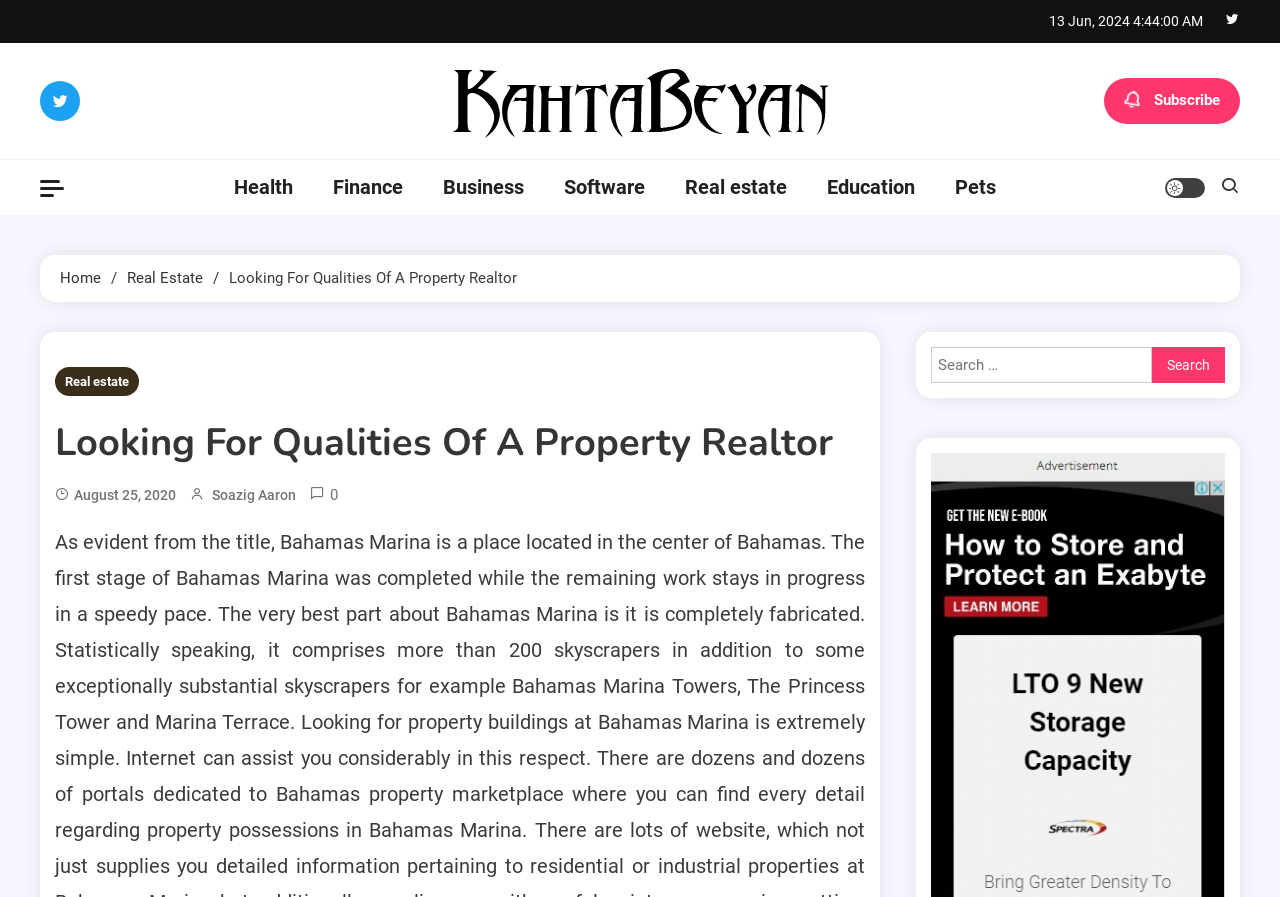Please give a succinct answer to the question in one word or phrase:
What is the category of the article?

Real Estate